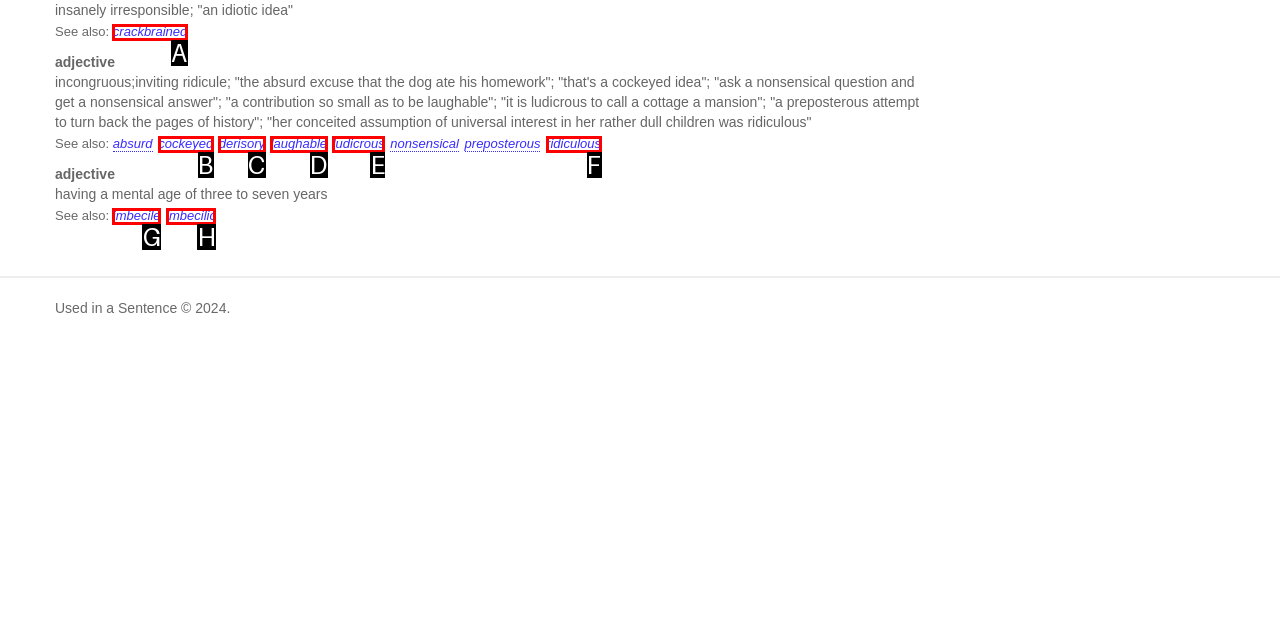Identify which HTML element matches the description: imbecile
Provide your answer in the form of the letter of the correct option from the listed choices.

G